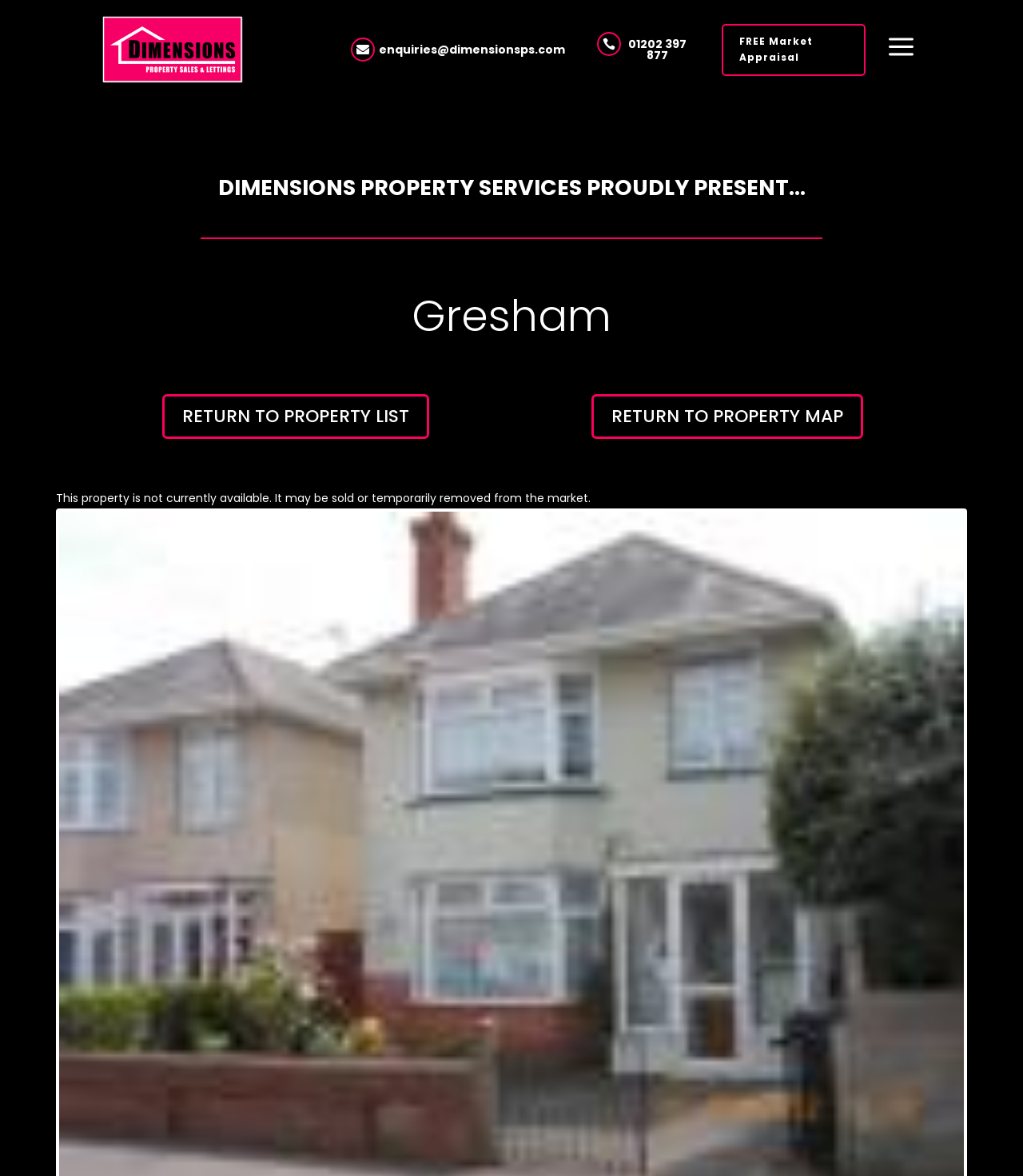Respond with a single word or phrase:
What is the status of the property?

Not currently available